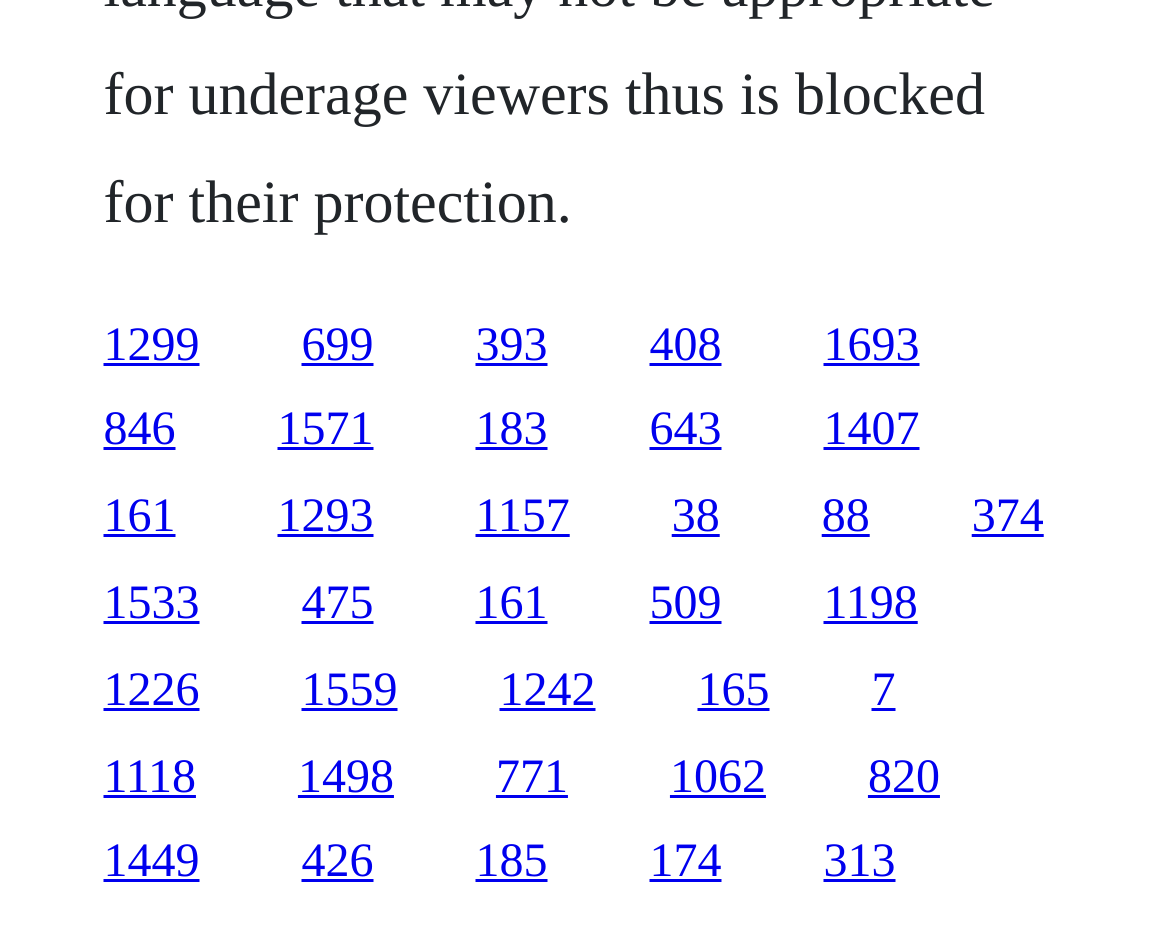Find the bounding box coordinates of the element to click in order to complete the given instruction: "visit the third link."

[0.406, 0.343, 0.468, 0.397]